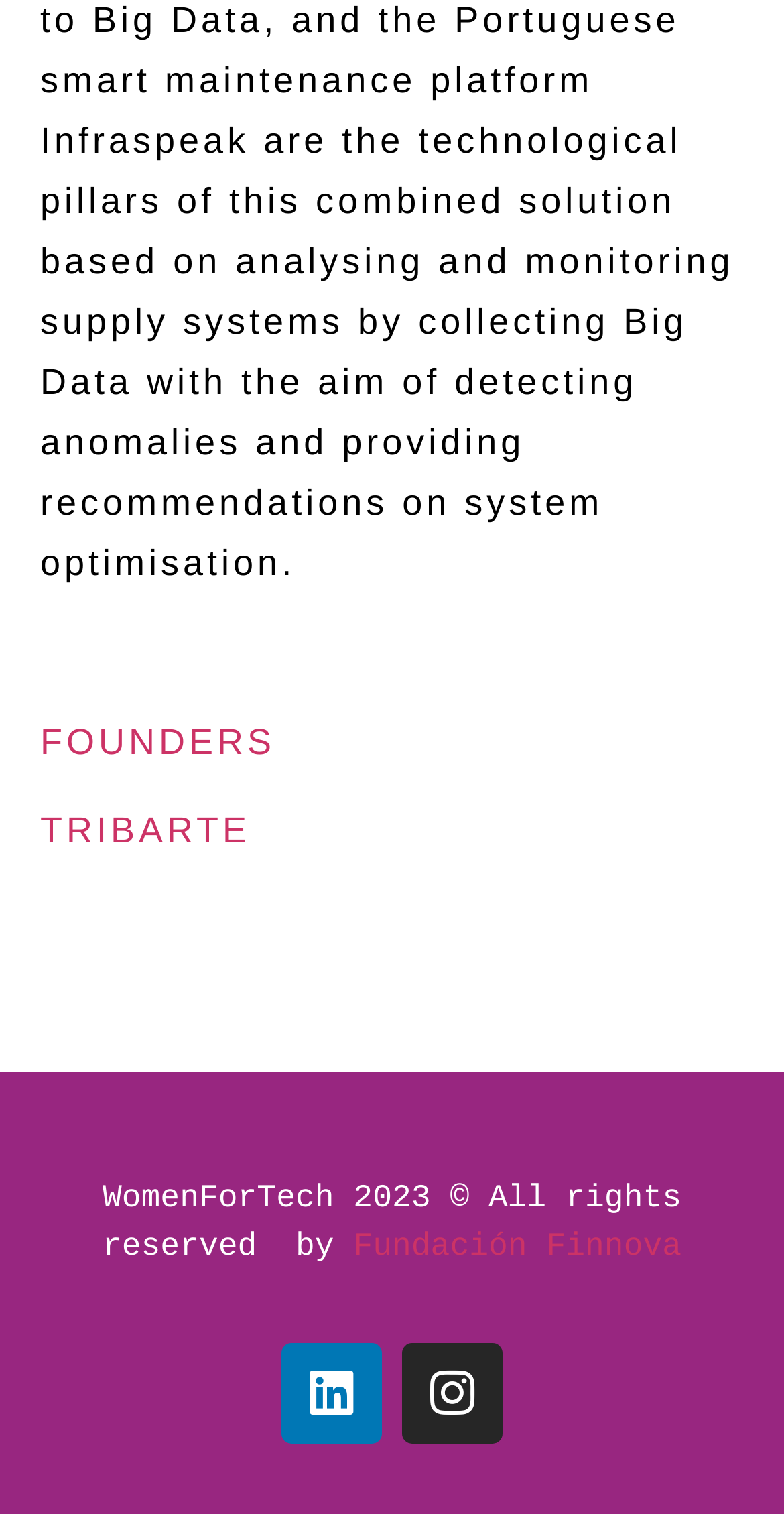Respond with a single word or phrase to the following question: How many social media links are present?

2